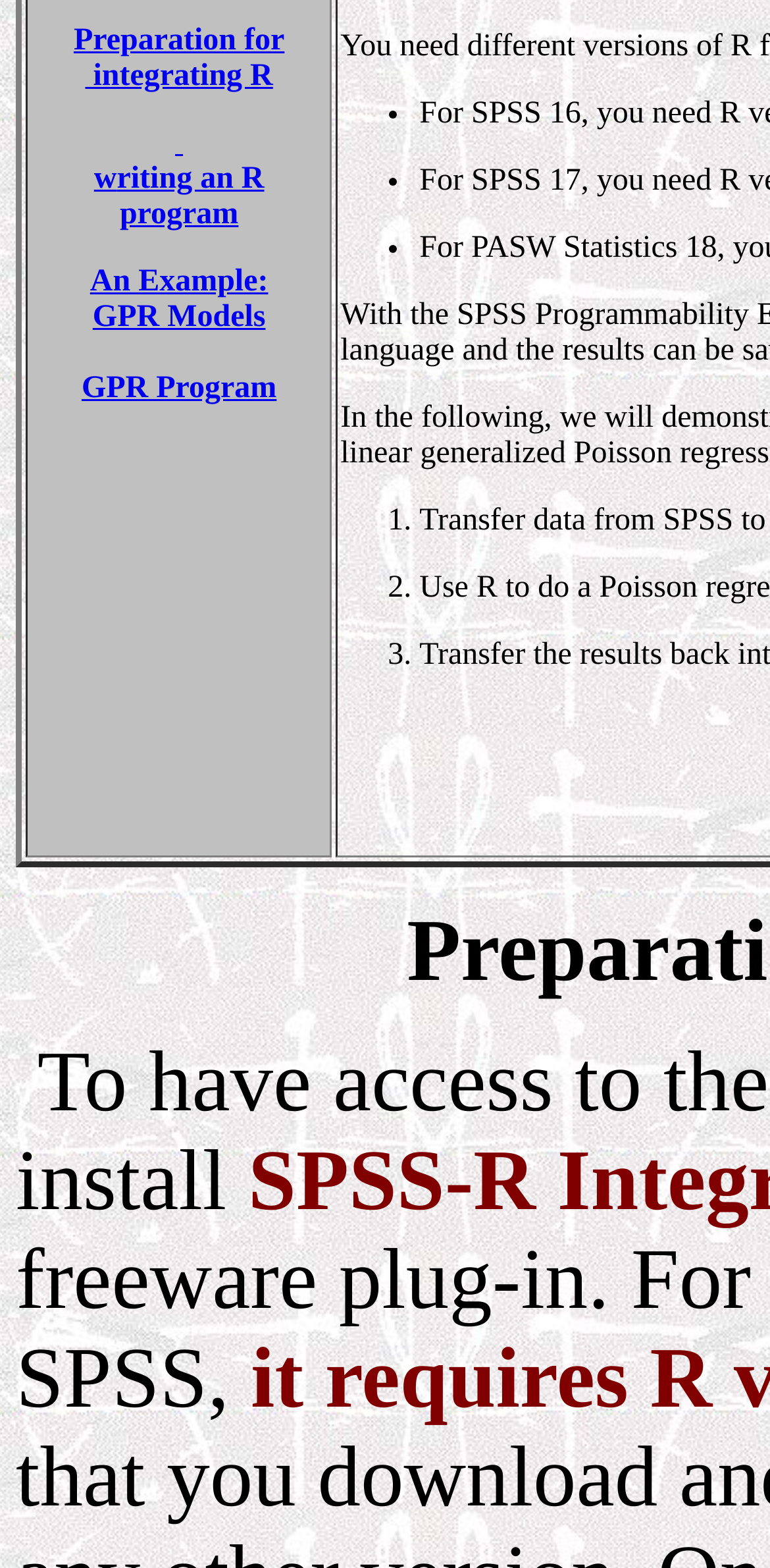Find the bounding box of the element with the following description: "Preparation for". The coordinates must be four float numbers between 0 and 1, formatted as [left, top, right, bottom].

[0.096, 0.015, 0.37, 0.037]